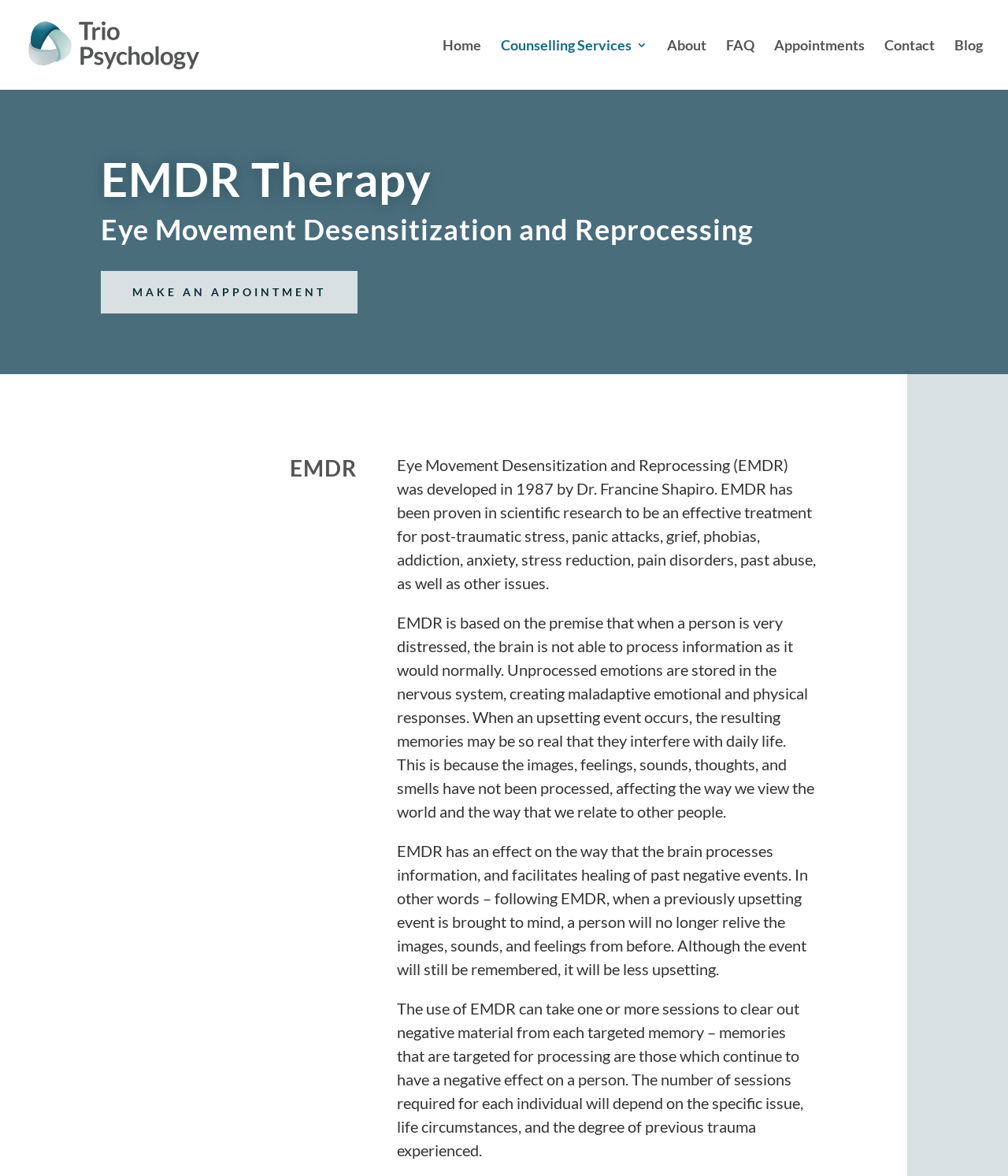Please specify the bounding box coordinates for the clickable region that will help you carry out the instruction: "make an appointment".

[0.1, 0.231, 0.355, 0.267]